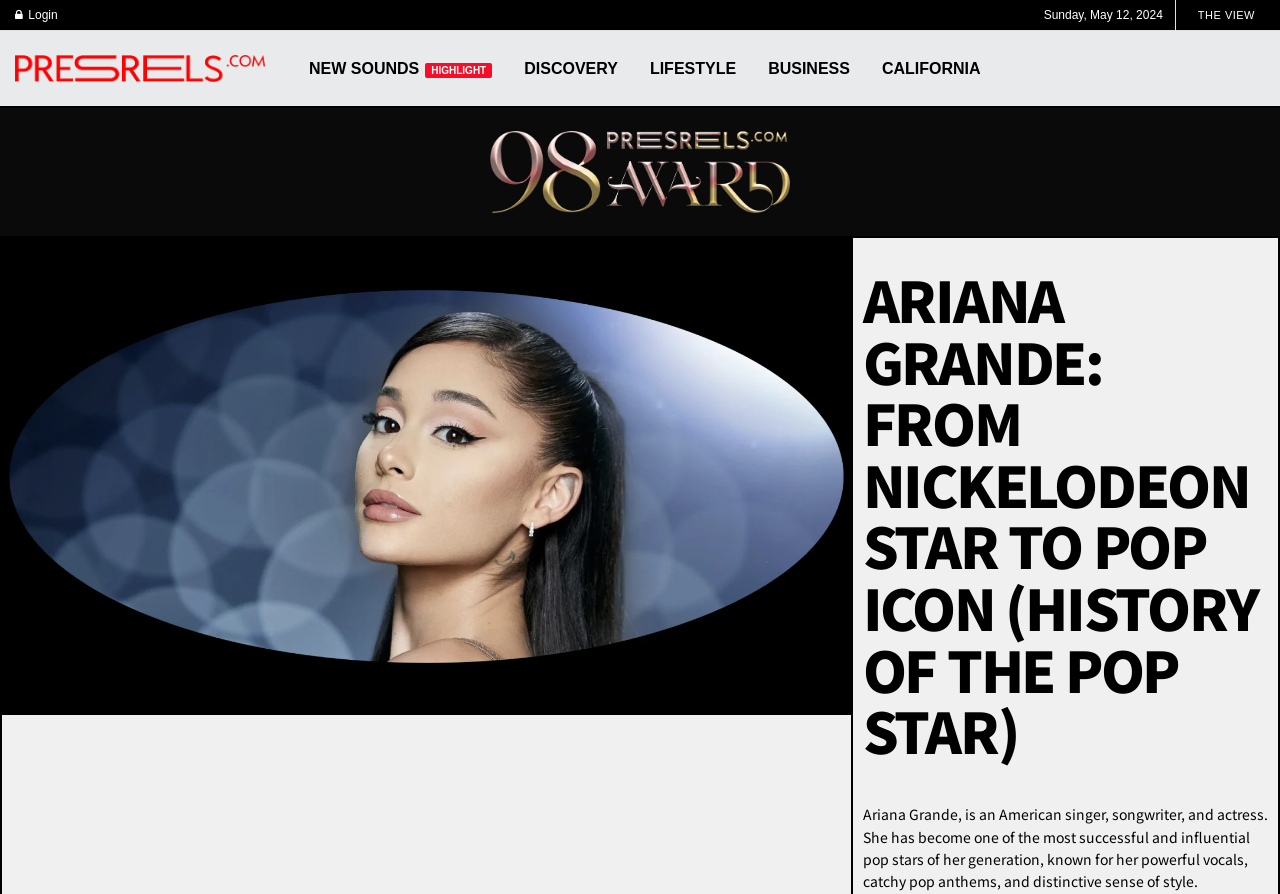Give a succinct answer to this question in a single word or phrase: 
How many categories are listed below the PRESSREELS logo?

5